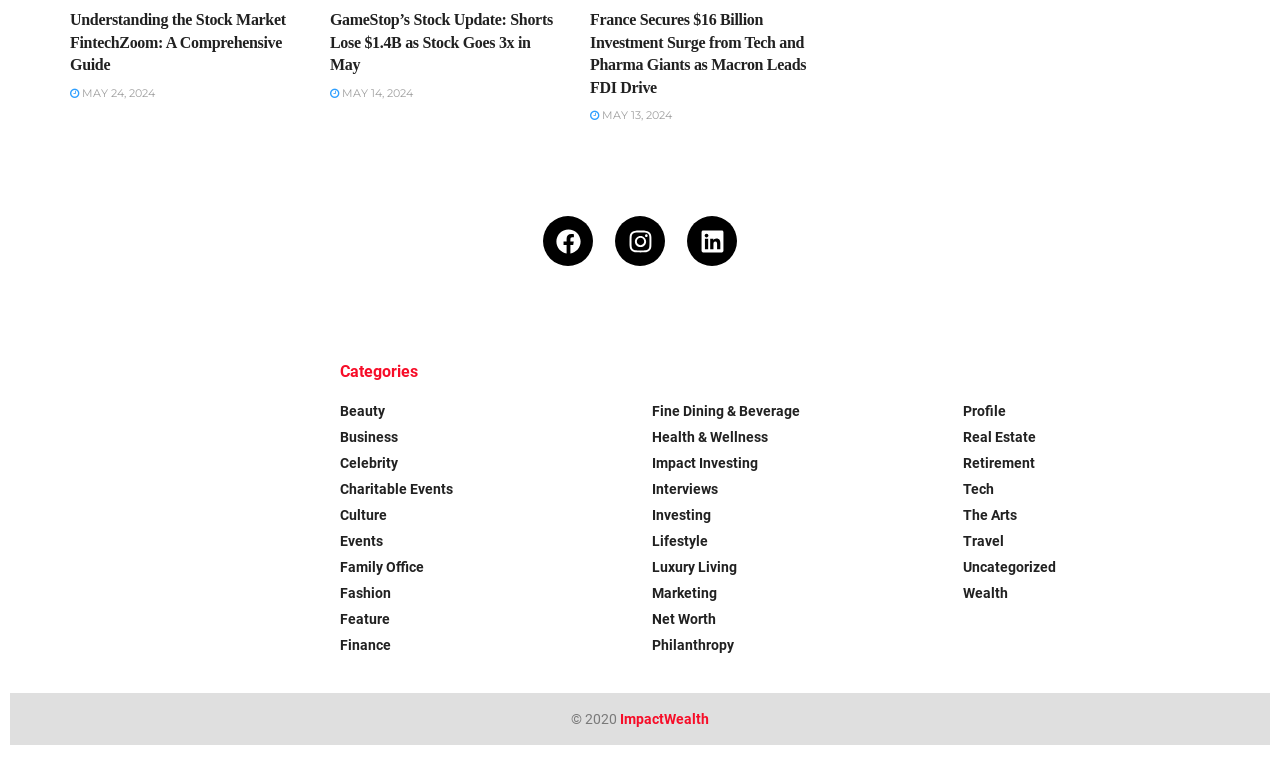Find the bounding box coordinates of the element's region that should be clicked in order to follow the given instruction: "Read the 'GameStop’s Stock Update: Shorts Lose $1.4B as Stock Goes 3x in May' article". The coordinates should consist of four float numbers between 0 and 1, i.e., [left, top, right, bottom].

[0.258, 0.015, 0.432, 0.095]